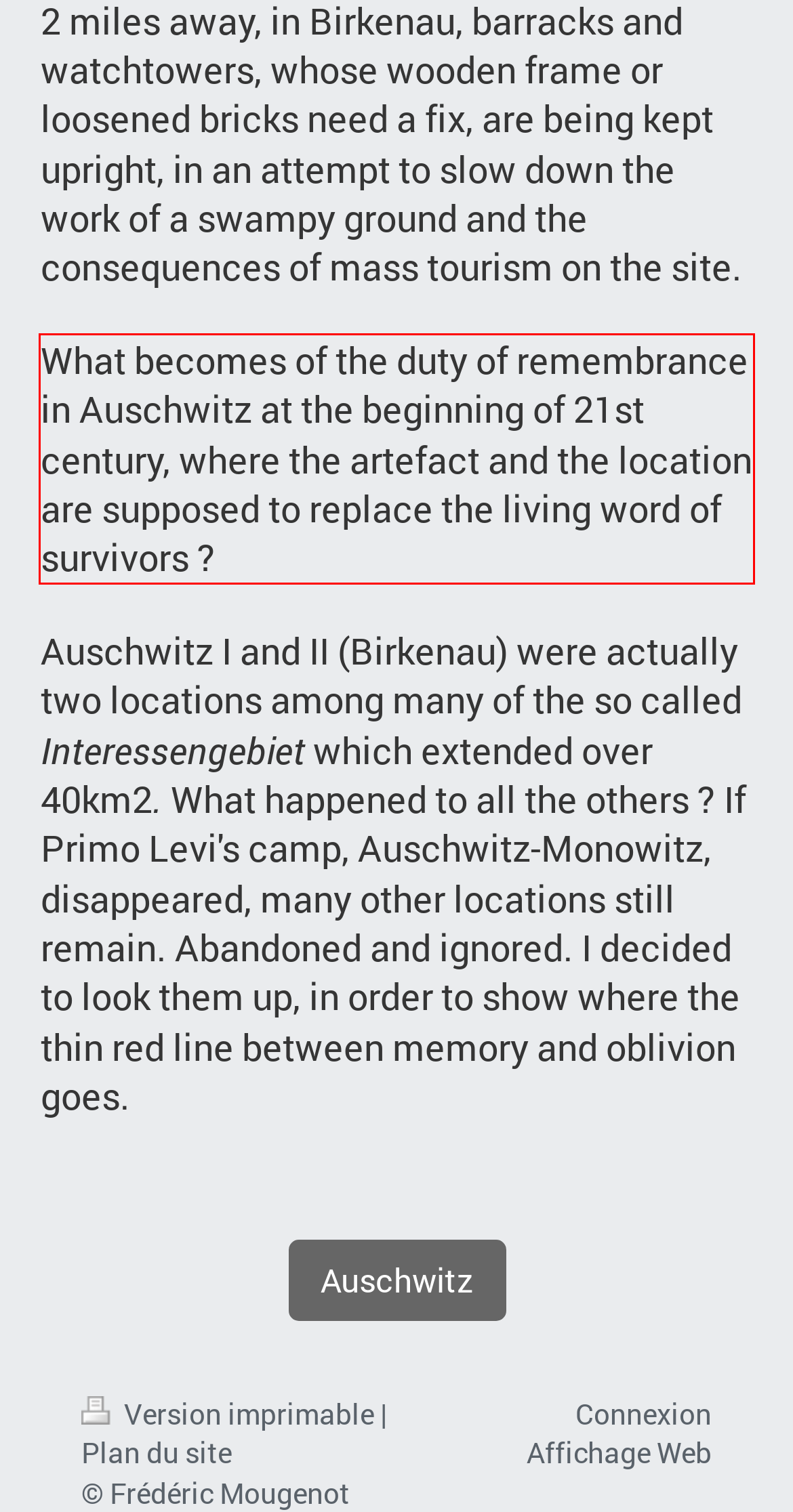Look at the webpage screenshot and recognize the text inside the red bounding box.

What becomes of the duty of remembrance in Auschwitz at the beginning of 21st century, where the artefact and the location are supposed to replace the living word of survivors ?